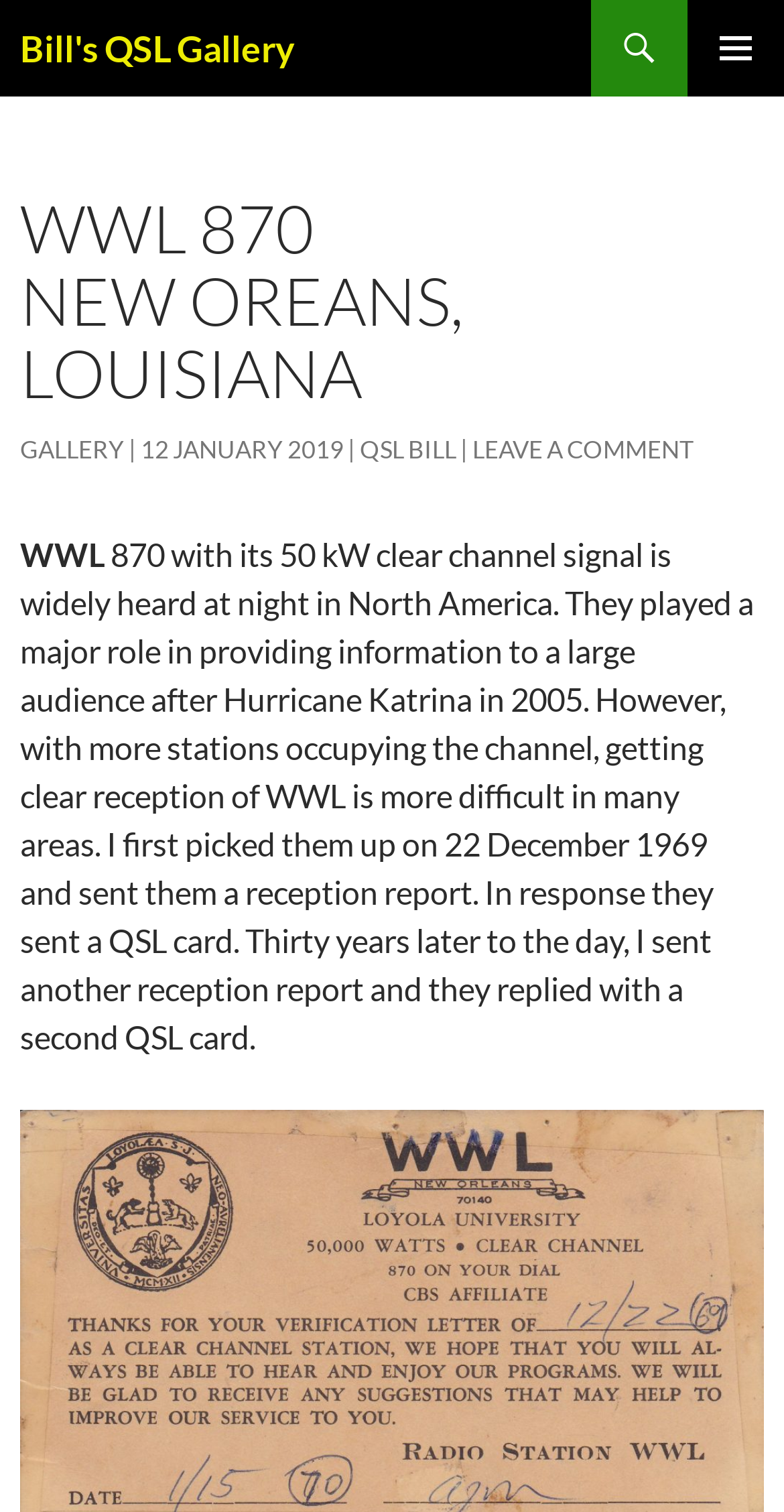Provide the bounding box coordinates of the HTML element this sentence describes: "QSL Bill". The bounding box coordinates consist of four float numbers between 0 and 1, i.e., [left, top, right, bottom].

[0.459, 0.287, 0.582, 0.307]